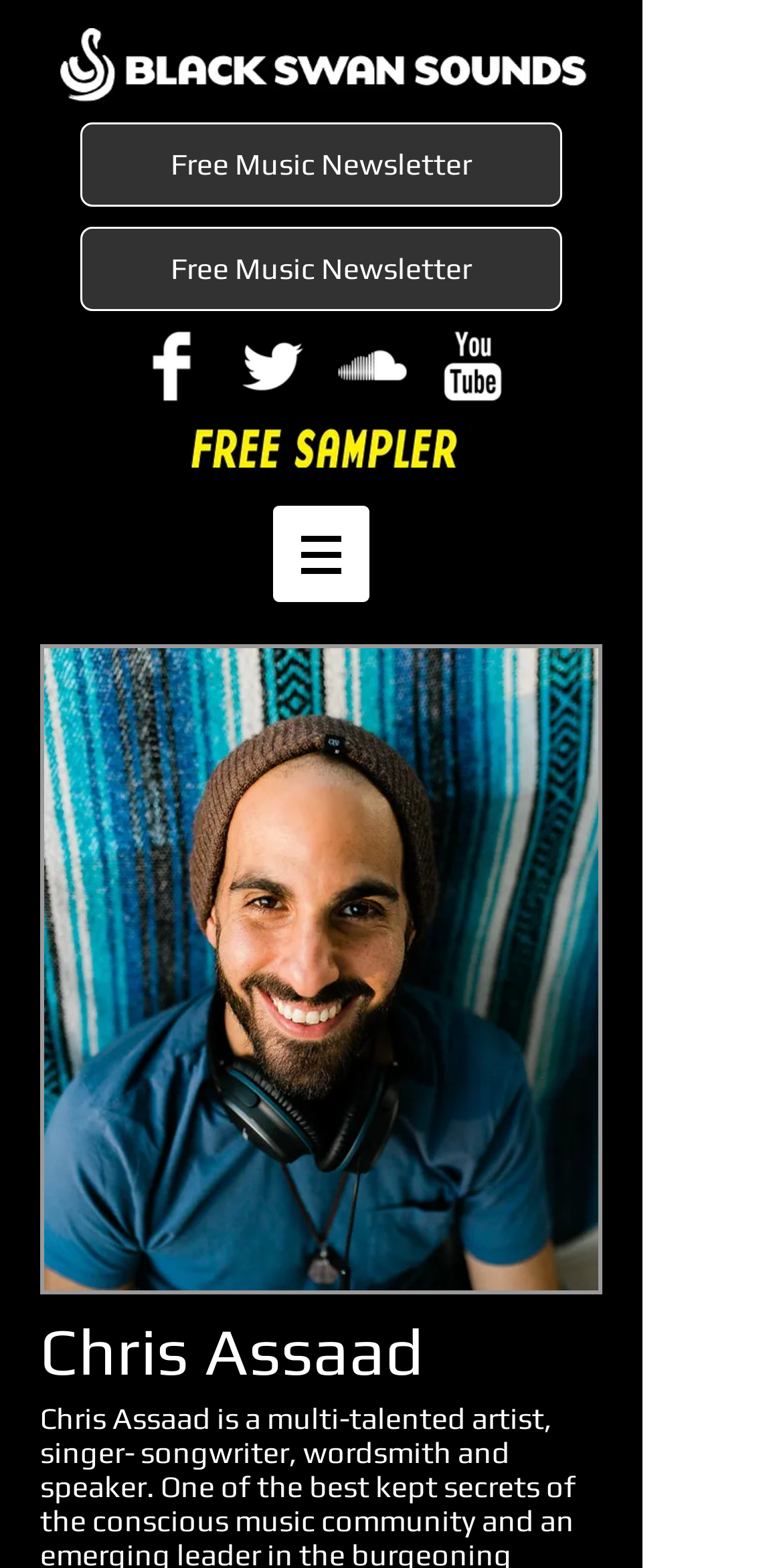How many social media links are there in the social bar?
Please respond to the question with a detailed and informative answer.

I counted the number of link elements with images inside the 'Social Bar' list element, which are Facebook, Twitter, SoundCloud, and YouTube.